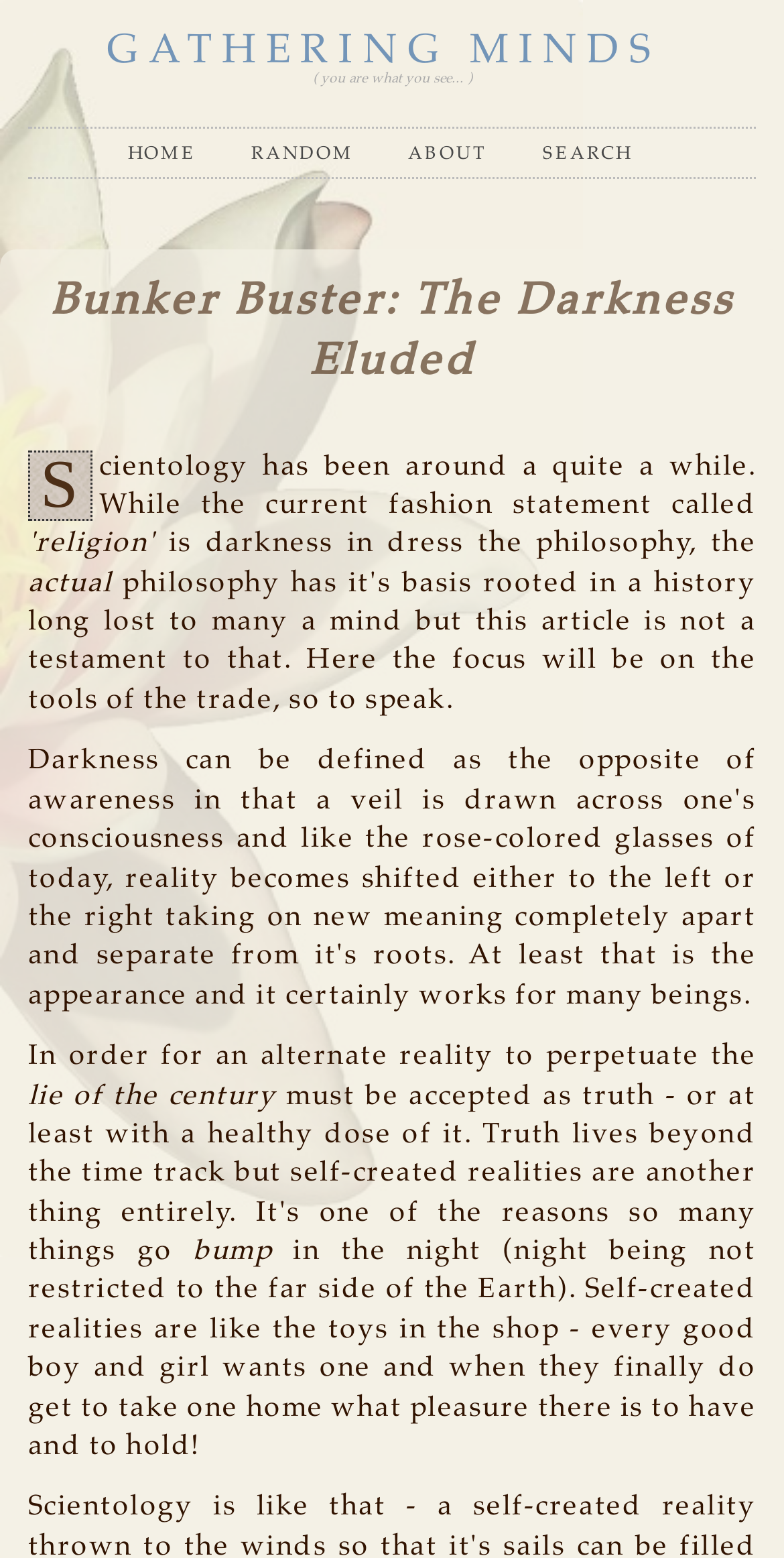Determine the bounding box coordinates for the HTML element mentioned in the following description: "GATHERING MINDS". The coordinates should be a list of four floats ranging from 0 to 1, represented as [left, top, right, bottom].

[0.136, 0.019, 0.844, 0.048]